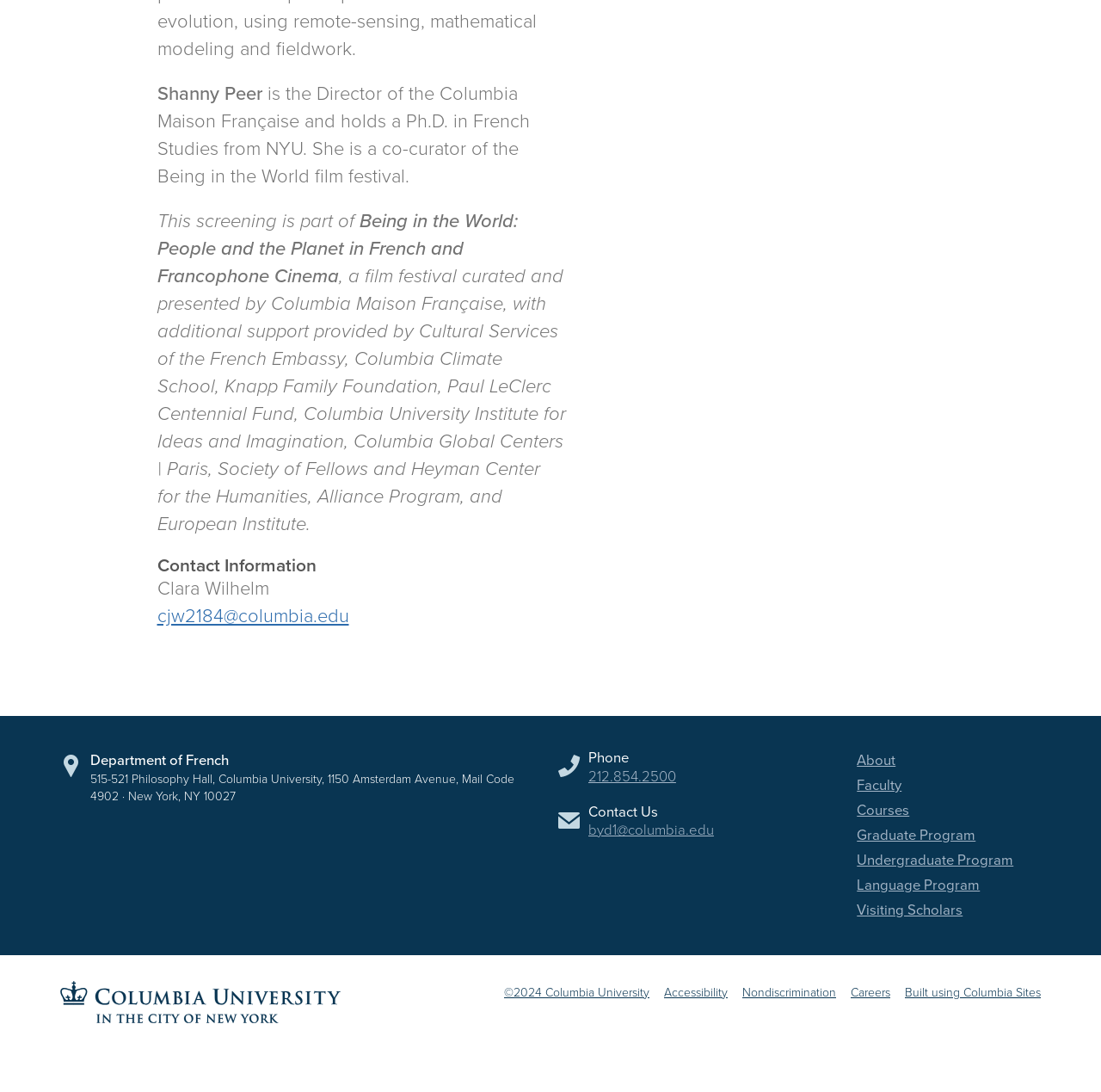Please locate the bounding box coordinates of the element that should be clicked to achieve the given instruction: "Learn about the faculty".

[0.778, 0.709, 0.819, 0.729]